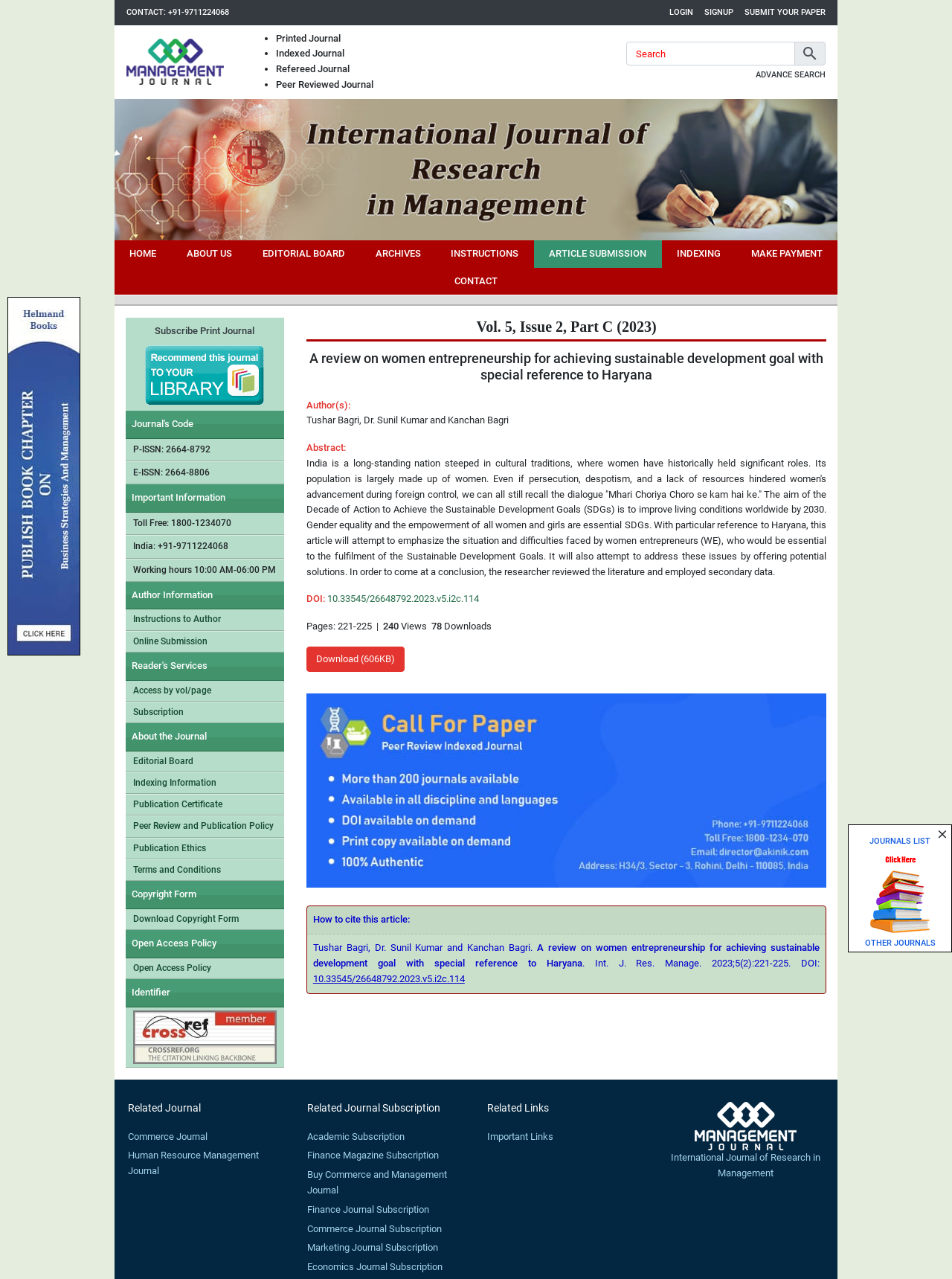Identify the bounding box coordinates of the part that should be clicked to carry out this instruction: "submit your paper".

[0.782, 0.005, 0.867, 0.015]